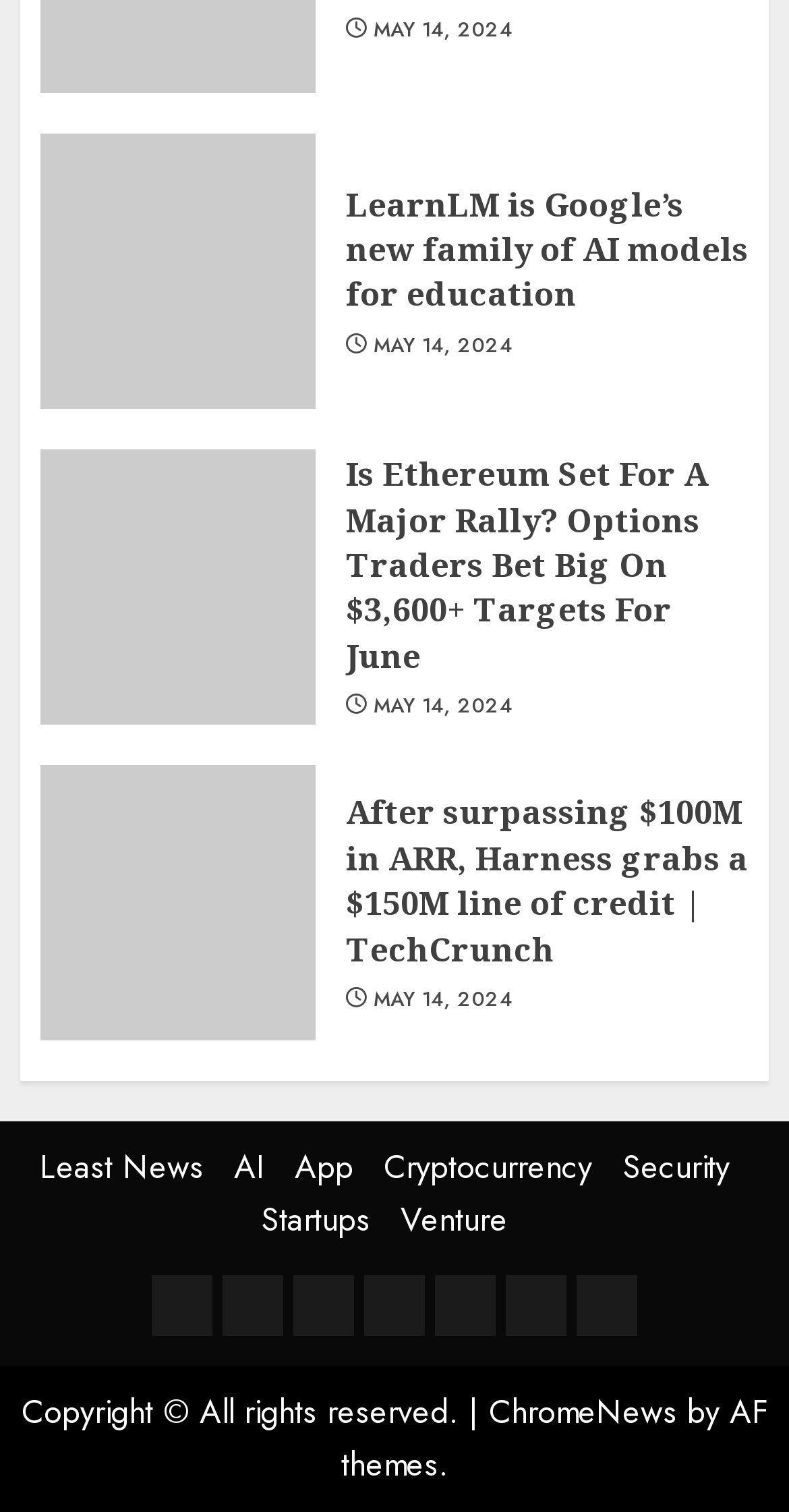Please determine the bounding box coordinates of the element to click in order to execute the following instruction: "Read the 'After surpassing $100M in ARR, Harness grabs a $150M line of credit | TechCrunch' news". The coordinates should be four float numbers between 0 and 1, specified as [left, top, right, bottom].

[0.438, 0.523, 0.949, 0.643]